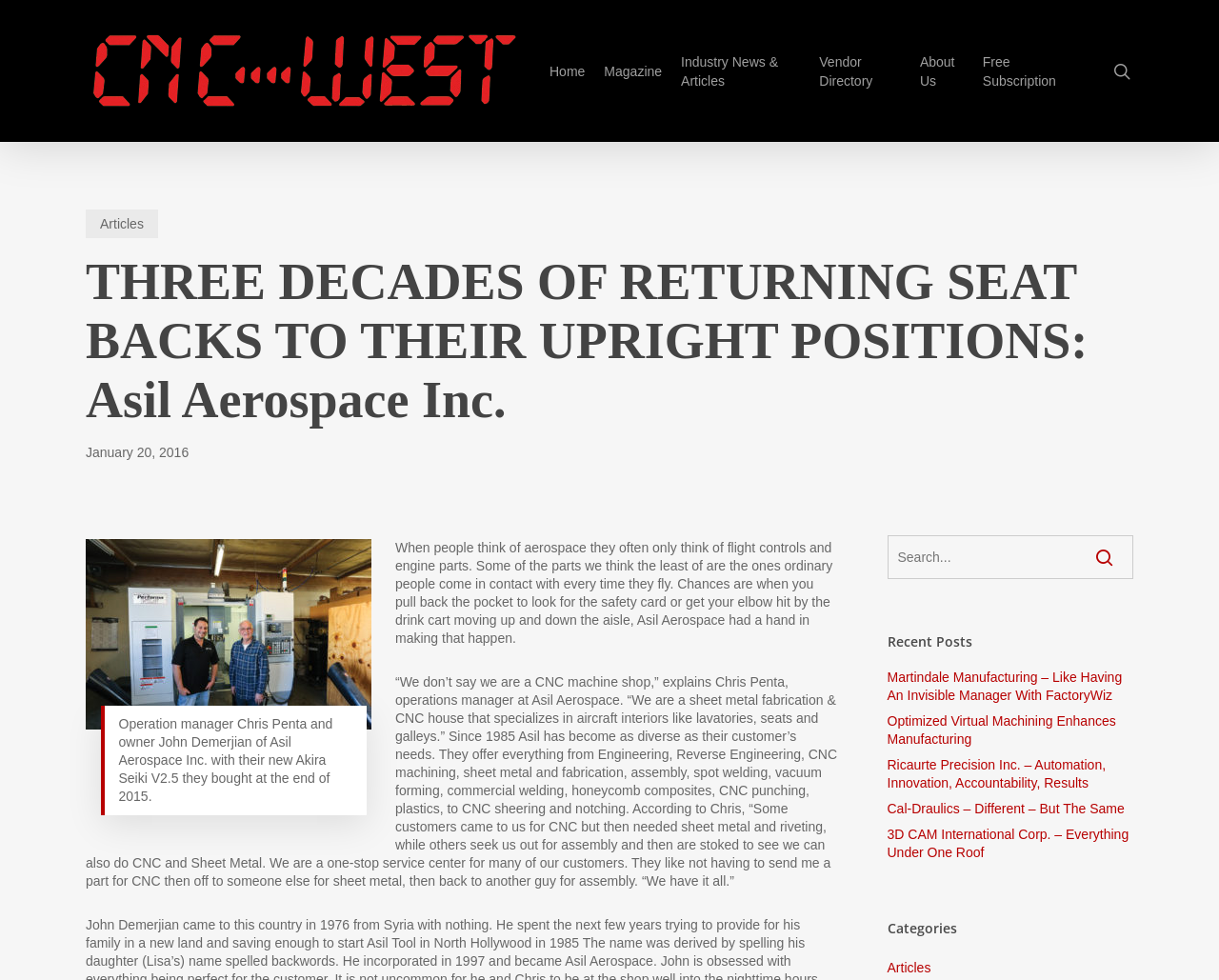Locate the bounding box coordinates of the area you need to click to fulfill this instruction: 'Read the 'Industry News & Articles' page'. The coordinates must be in the form of four float numbers ranging from 0 to 1: [left, top, right, bottom].

[0.551, 0.053, 0.664, 0.092]